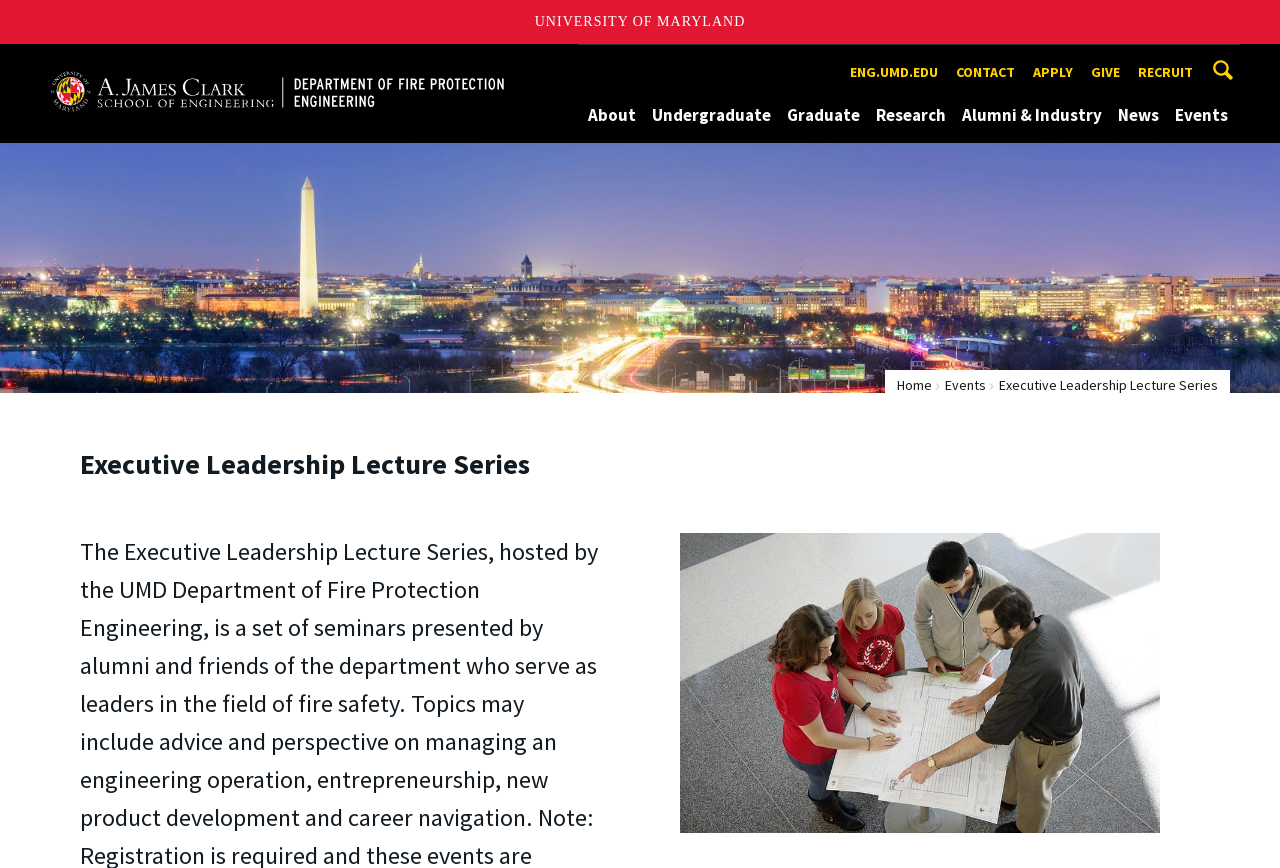Respond to the following question using a concise word or phrase: 
How many links are in the secondary navigation bar?

7